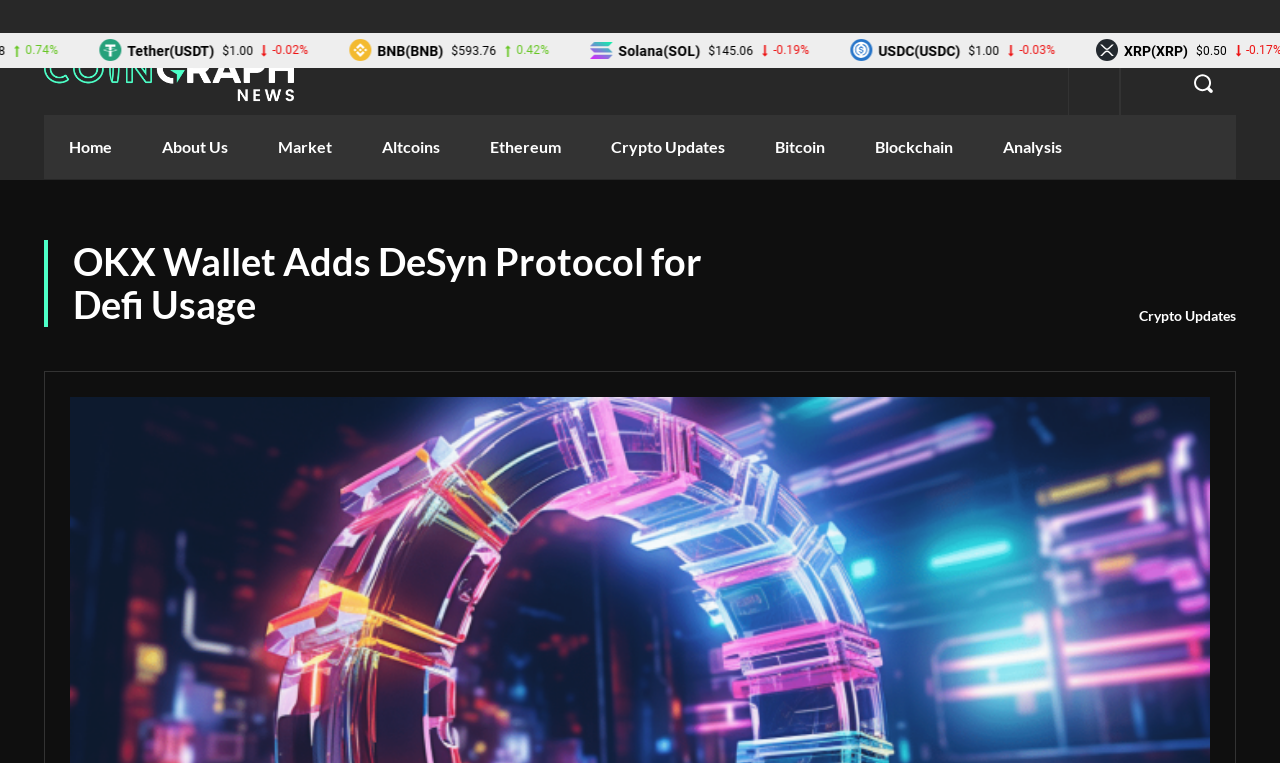Locate the bounding box coordinates of the clickable area needed to fulfill the instruction: "Read crypto updates".

[0.89, 0.401, 0.966, 0.427]